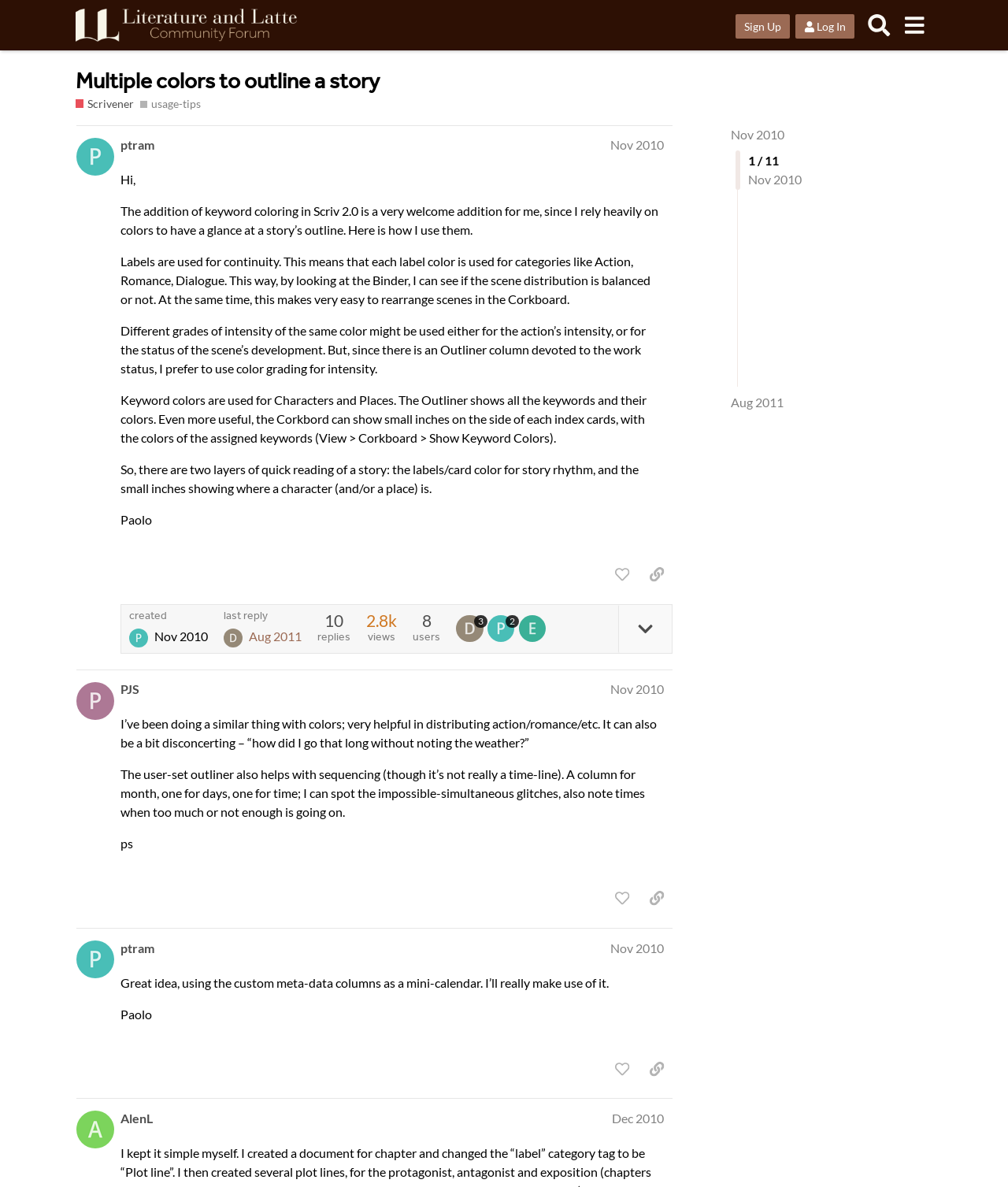Kindly determine the bounding box coordinates for the area that needs to be clicked to execute this instruction: "Log In".

[0.789, 0.012, 0.848, 0.033]